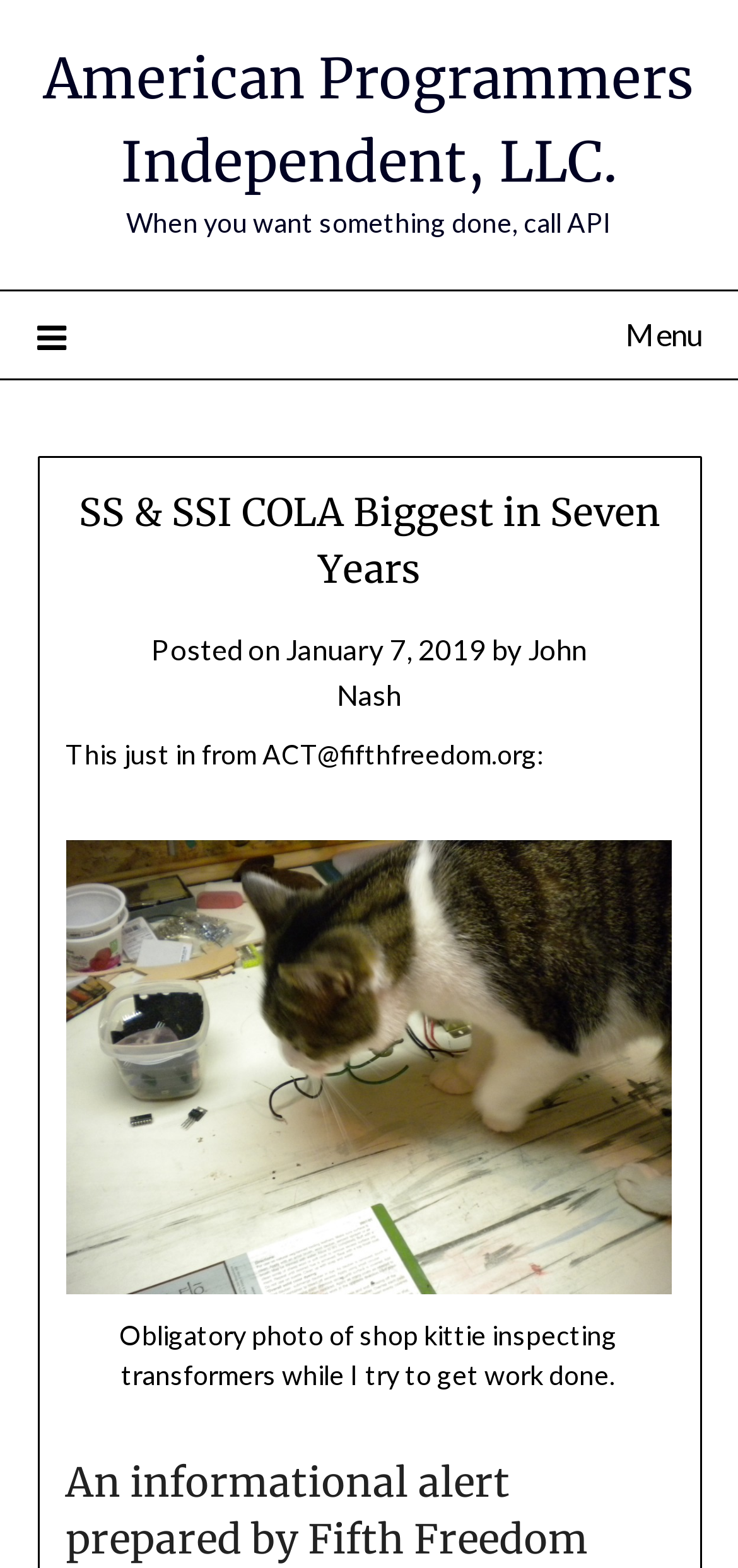Analyze the image and give a detailed response to the question:
What is the organization mentioned in the post?

I found the organization mentioned in the post by looking at the text 'This just in from ACT@fifthfreedom.org:' which is located below the heading 'SS & SSI COLA Biggest in Seven Years'.